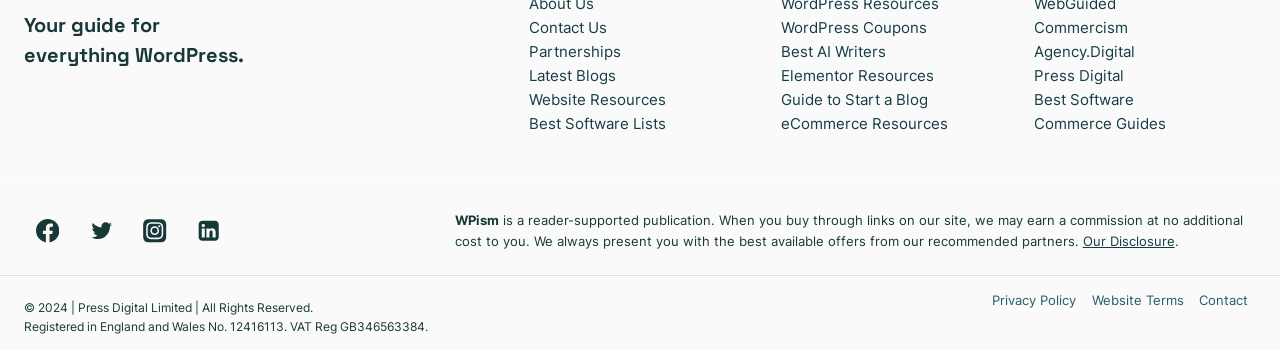Extract the bounding box of the UI element described as: "eCommerce Resources".

[0.61, 0.326, 0.741, 0.381]